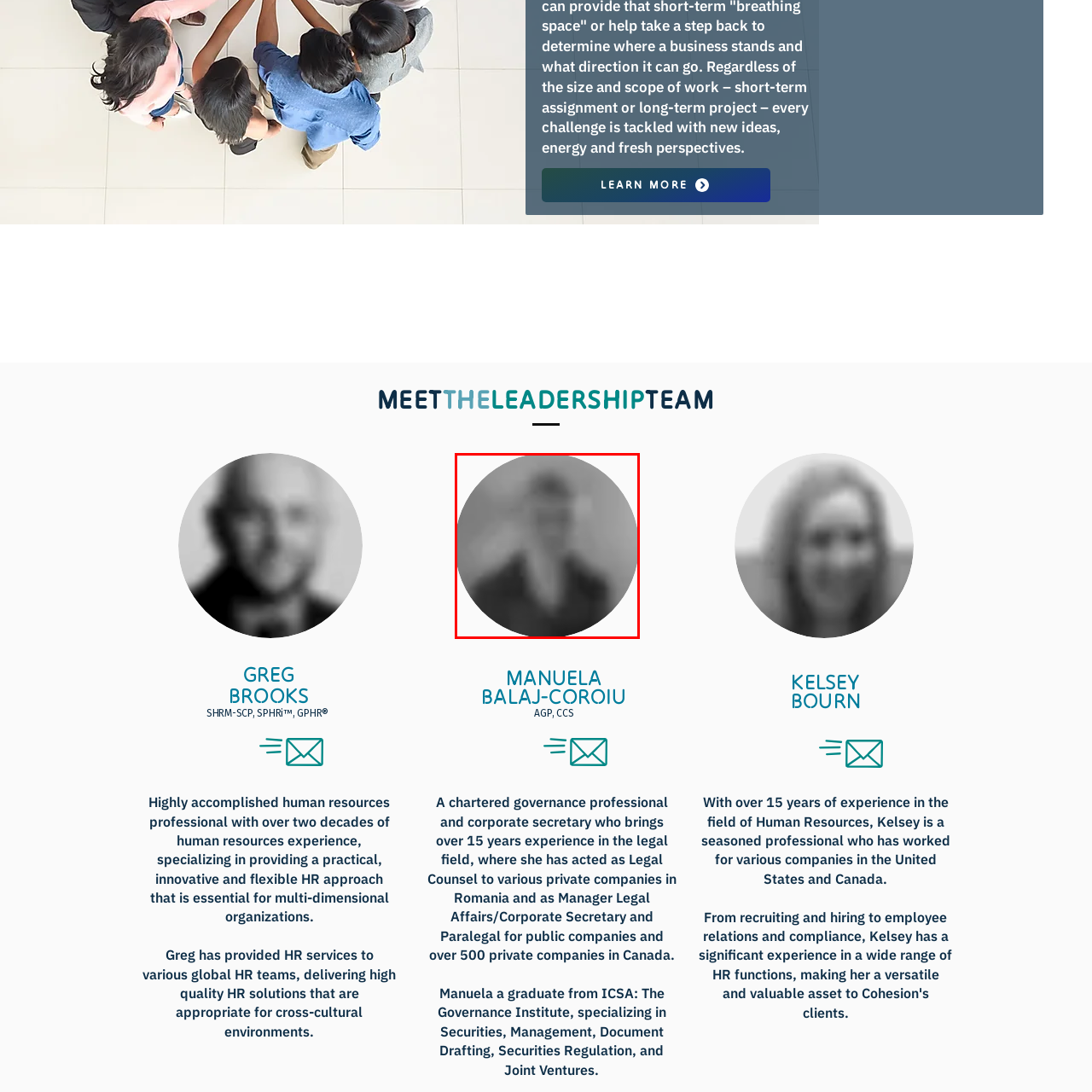Articulate a detailed description of the image inside the red frame.

The image features a professional portrait of an individual, likely part of a leadership team, given the context of the associated text. This person is part of a section dedicated to introducing the team members, which emphasizes their expertise and credentials. The surrounding text suggests the individual holds significant positions in human resources and governance, hinting at a robust background in managing human resources and legal affairs, as well as services provided to diverse organizations. The image contributes to the overall representation of the leadership team's commitment to personalized service combined with comprehensive expertise.